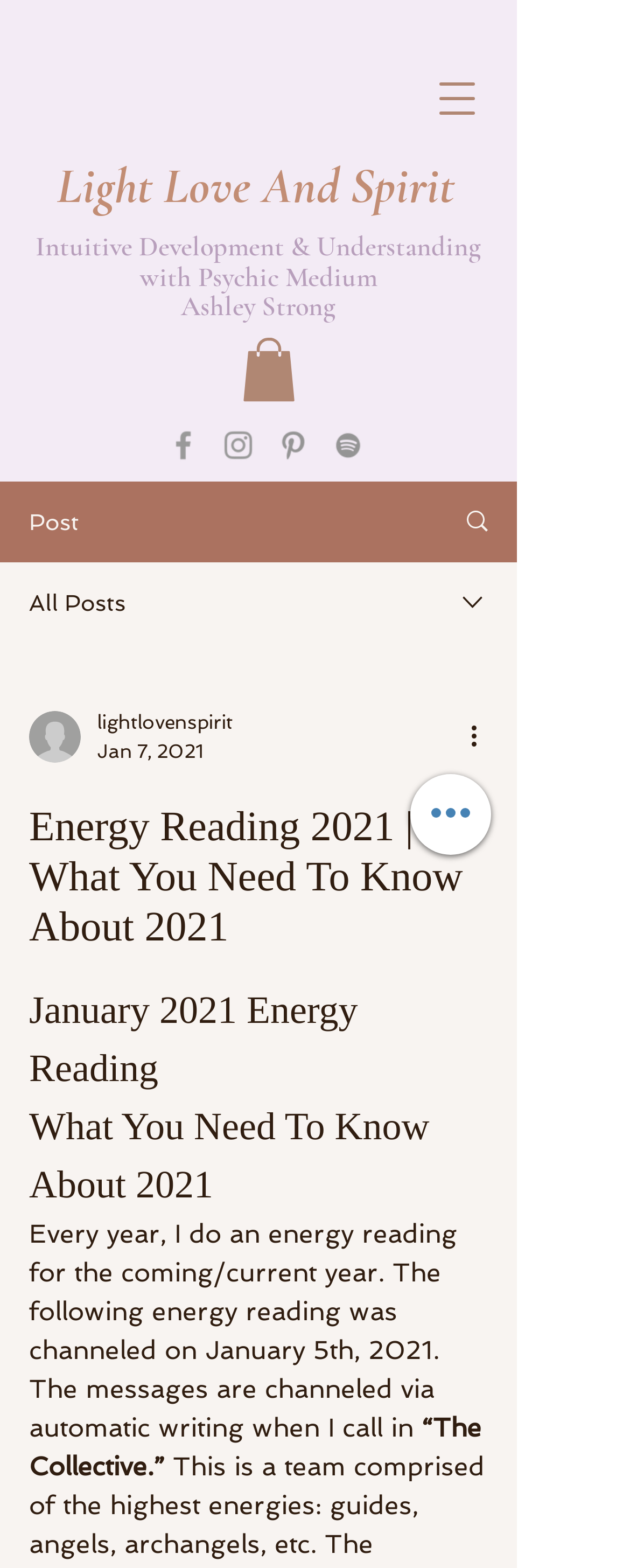Locate the bounding box coordinates of the clickable region to complete the following instruction: "Quick actions."

[0.651, 0.494, 0.779, 0.545]